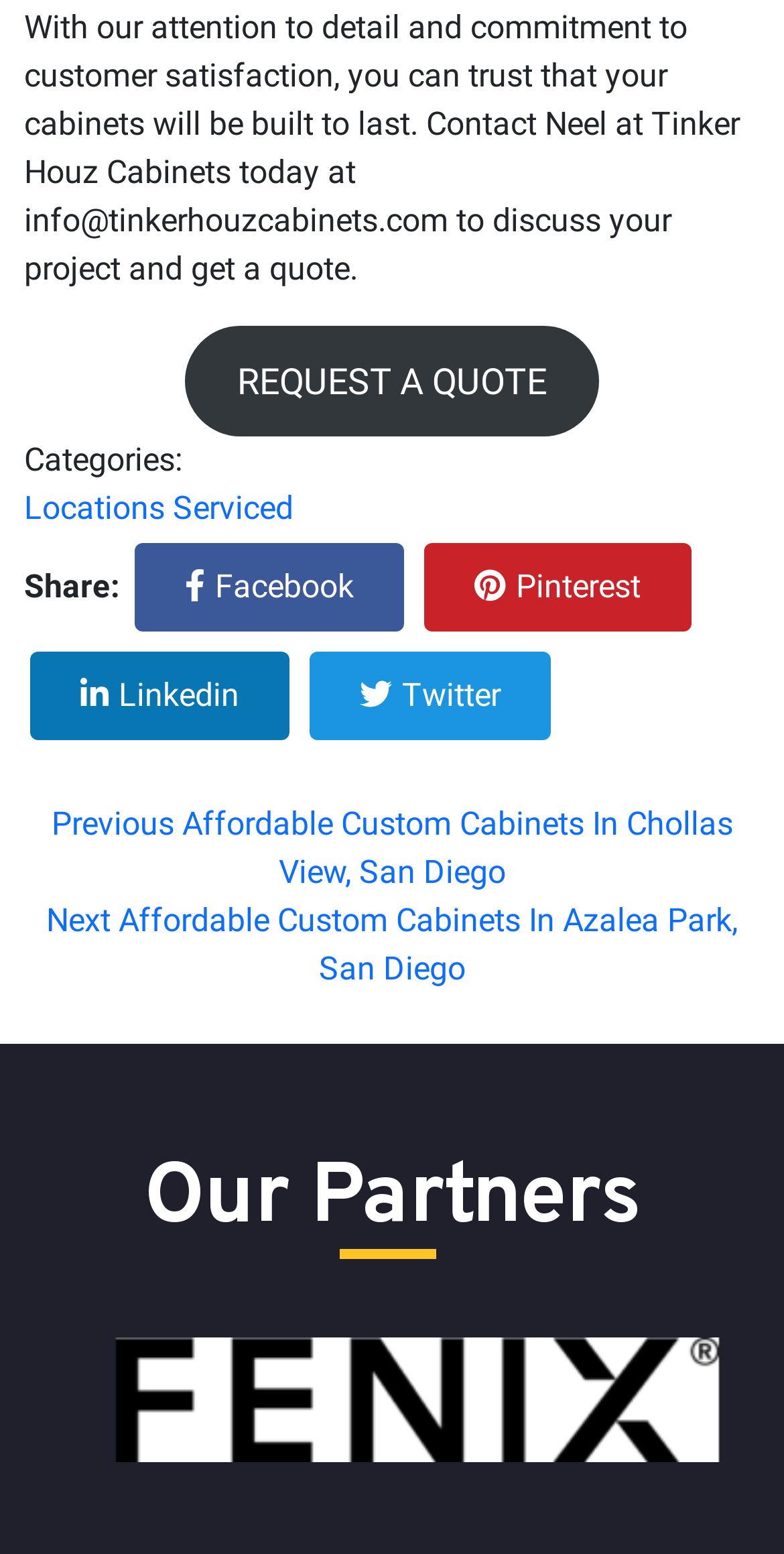Find the bounding box coordinates of the area that needs to be clicked in order to achieve the following instruction: "View our partners". The coordinates should be specified as four float numbers between 0 and 1, i.e., [left, top, right, bottom].

[0.026, 0.749, 0.974, 0.795]